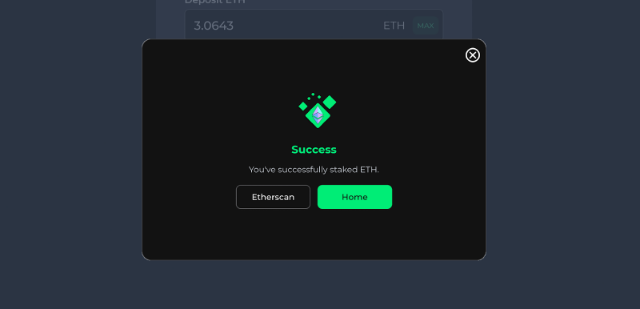Explain the details of the image comprehensively.

The image displays a success confirmation pop-up within a cryptocurrency application, notifying the user of a successful Ethereum (ETH) staking transaction. The dark background of the pop-up enhances visibility, showcasing a vibrant success icon featuring geometric shapes in a green and blue color scheme. At the center, bold text reading "Success" indicates the achievement, accompanied by a message stating, "You've successfully staked ETH." Below this, there are two options presented as buttons: "Etherscan," which likely redirects users to a block explorer for viewing the transaction details, and "Home," for returning to the main interface of the application. The overall design communicates a user-friendly experience, celebrating the successful staking of ETH while providing navigation options for further actions.